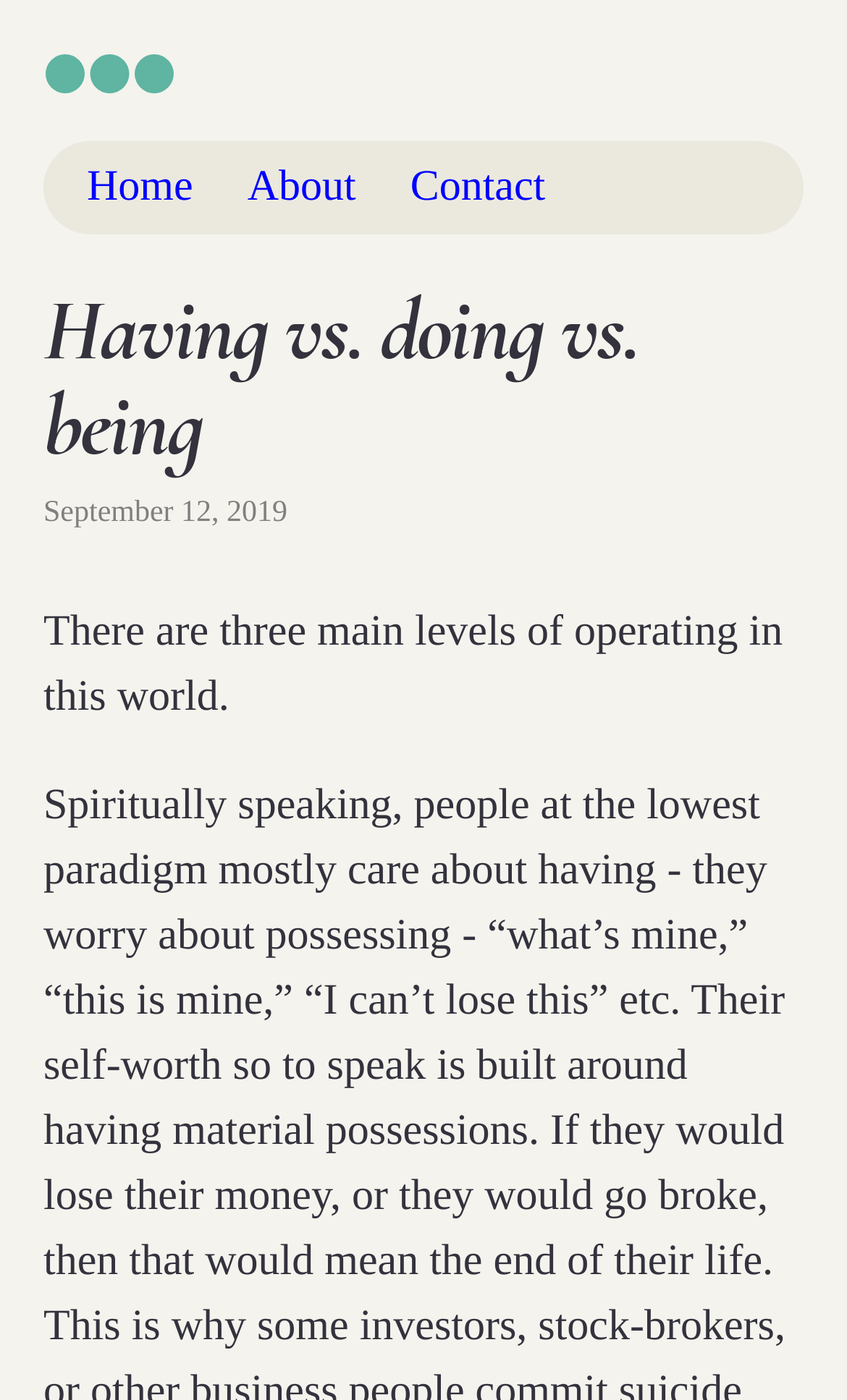How many circles are in the image?
Identify the answer in the screenshot and reply with a single word or phrase.

Three